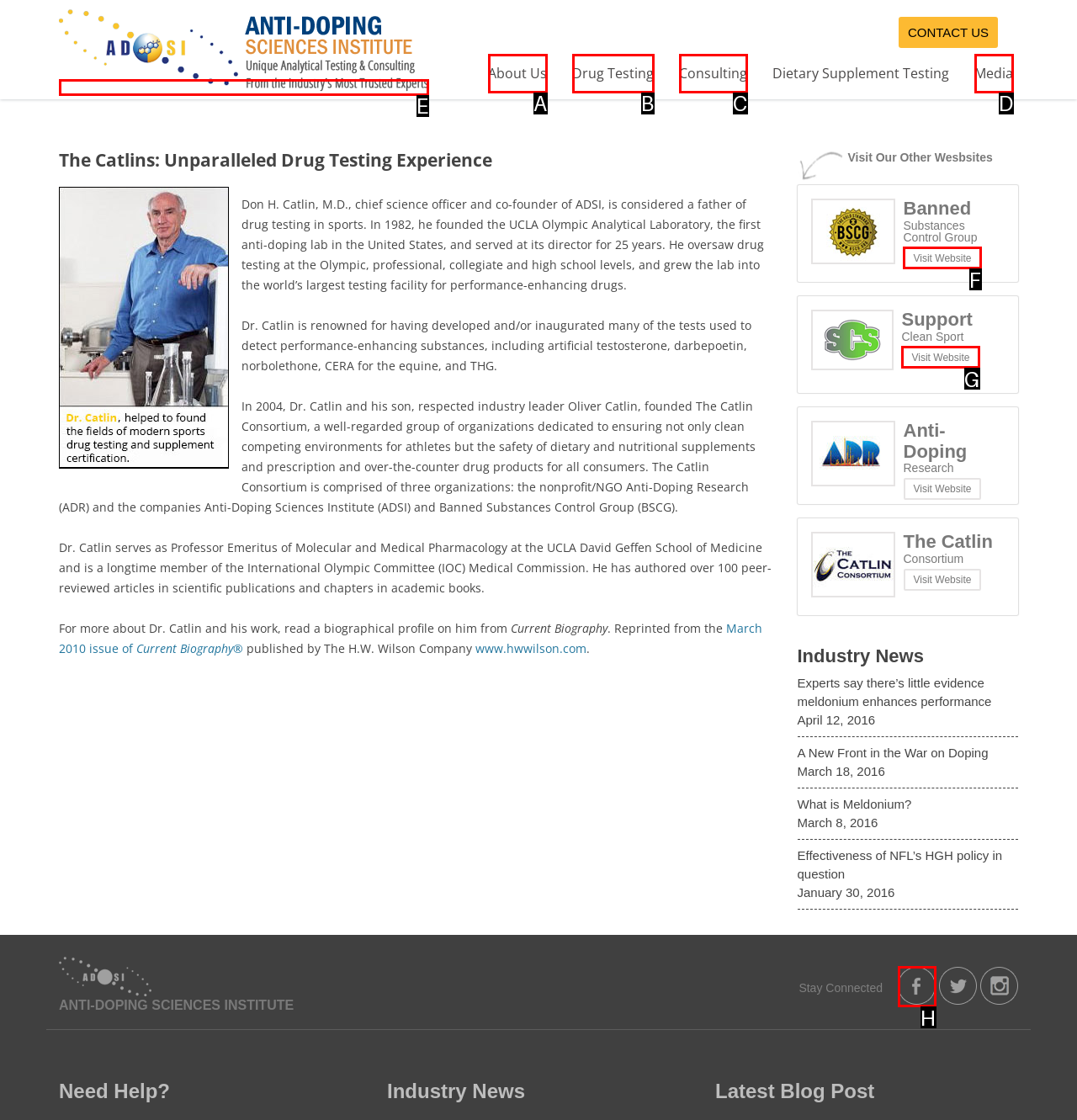To perform the task "Follow ADSI on facebook", which UI element's letter should you select? Provide the letter directly.

H